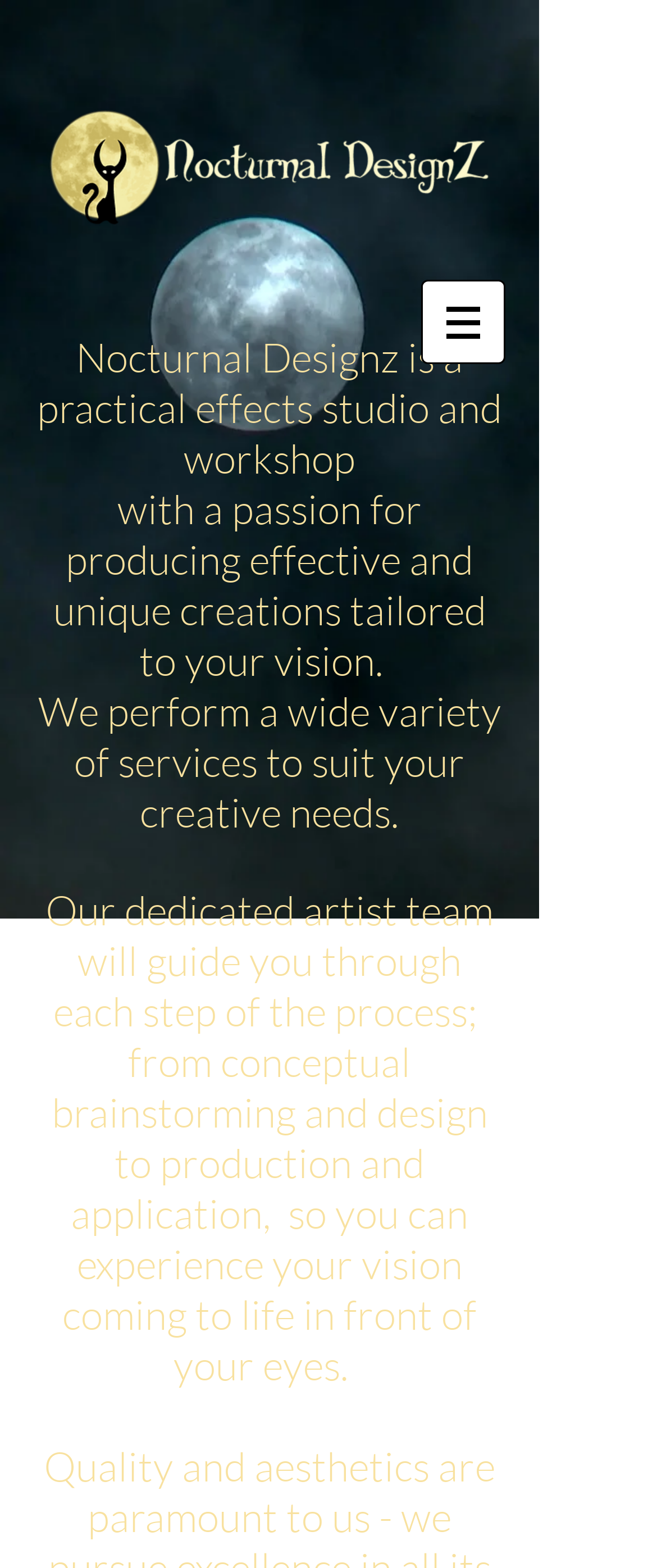Elaborate on the webpage's design and content in a detailed caption.

The webpage is about Nocturnal Designz, a practical effects studio and workshop. At the top, there is a navigation section labeled "Site" with a button that has a popup menu, accompanied by a small image. 

Below the navigation section, there is a link on the left side of the page. To the right of the link, there are four paragraphs of text. The first paragraph introduces Nocturnal Designz as a studio and workshop with a passion for producing effective and unique creations tailored to the client's vision. 

The second paragraph is positioned below the first one, and it continues to describe the studio's services. The third paragraph is located below the second one, and it explains that the studio offers a wide variety of services to suit the client's creative needs. 

The fourth and longest paragraph is positioned at the bottom of the text section, and it describes the studio's process, from conceptual brainstorming and design to production and application, ensuring that the client's vision comes to life. 

Finally, there is a short sentence at the very bottom of the page, stating that quality and aesthetics are paramount to the studio.